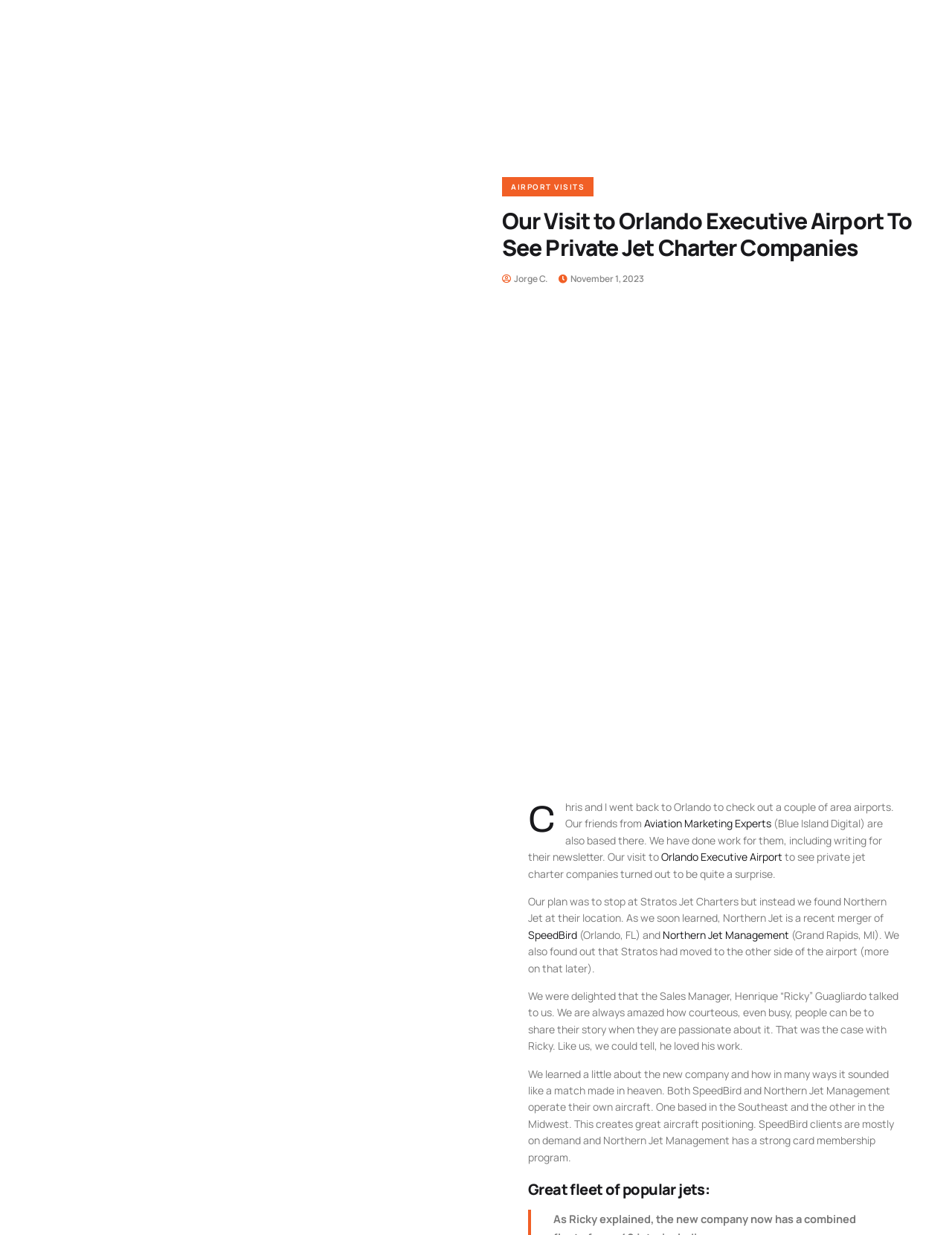Locate the bounding box coordinates of the element that should be clicked to fulfill the instruction: "View the image of Ricky Guagliardo".

[0.555, 0.25, 0.945, 0.629]